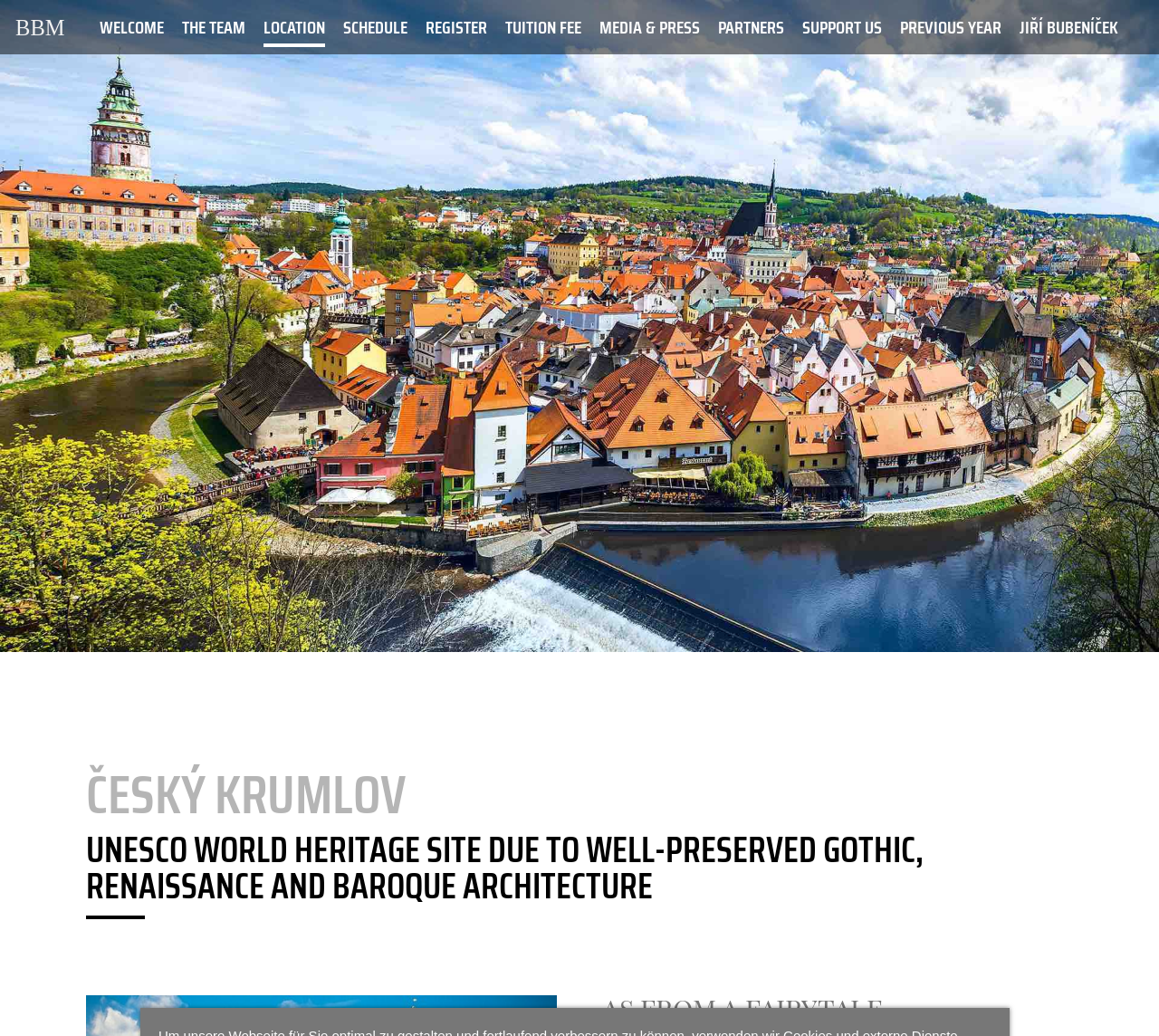Identify the bounding box coordinates of the area that should be clicked in order to complete the given instruction: "check the schedule". The bounding box coordinates should be four float numbers between 0 and 1, i.e., [left, top, right, bottom].

[0.296, 0.0, 0.352, 0.052]